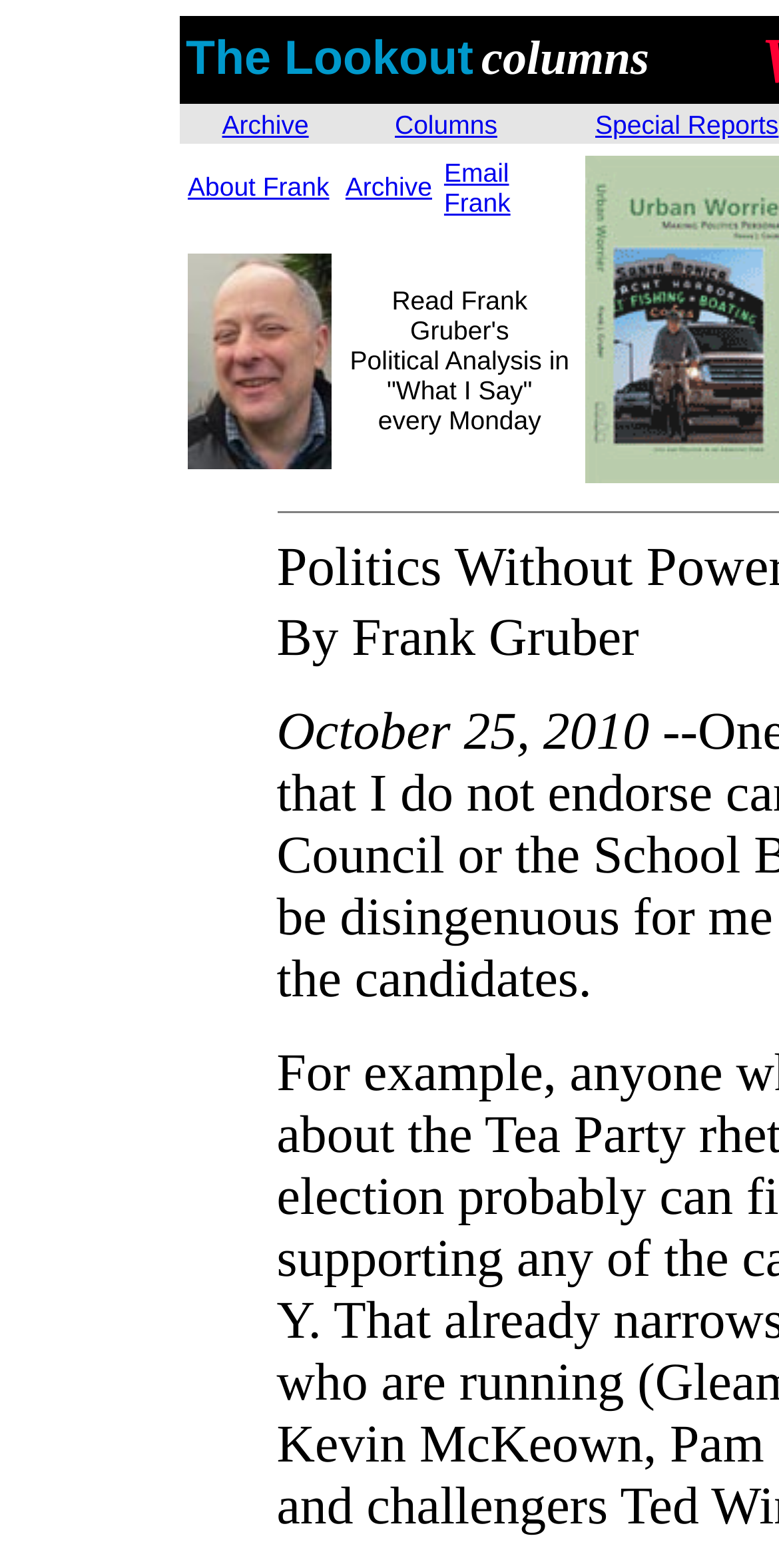Please identify the bounding box coordinates of the element on the webpage that should be clicked to follow this instruction: "read columns". The bounding box coordinates should be given as four float numbers between 0 and 1, formatted as [left, top, right, bottom].

[0.507, 0.069, 0.638, 0.088]